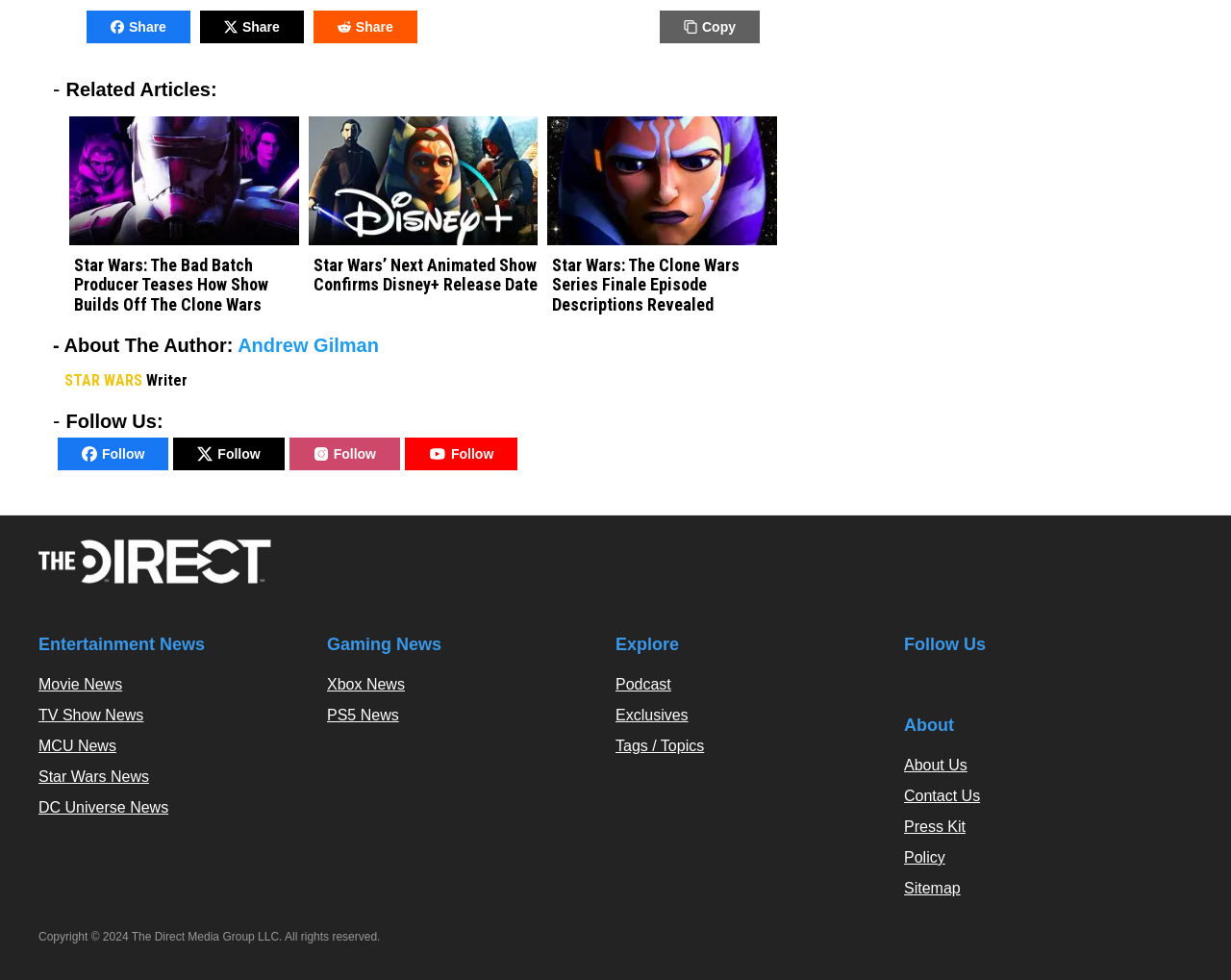Please identify the bounding box coordinates of the region to click in order to complete the given instruction: "Click on 'Star Wars: The Bad Batch Producer Teases How Show Builds Off The Clone Wars'". The coordinates should be four float numbers between 0 and 1, i.e., [left, top, right, bottom].

[0.052, 0.236, 0.247, 0.26]